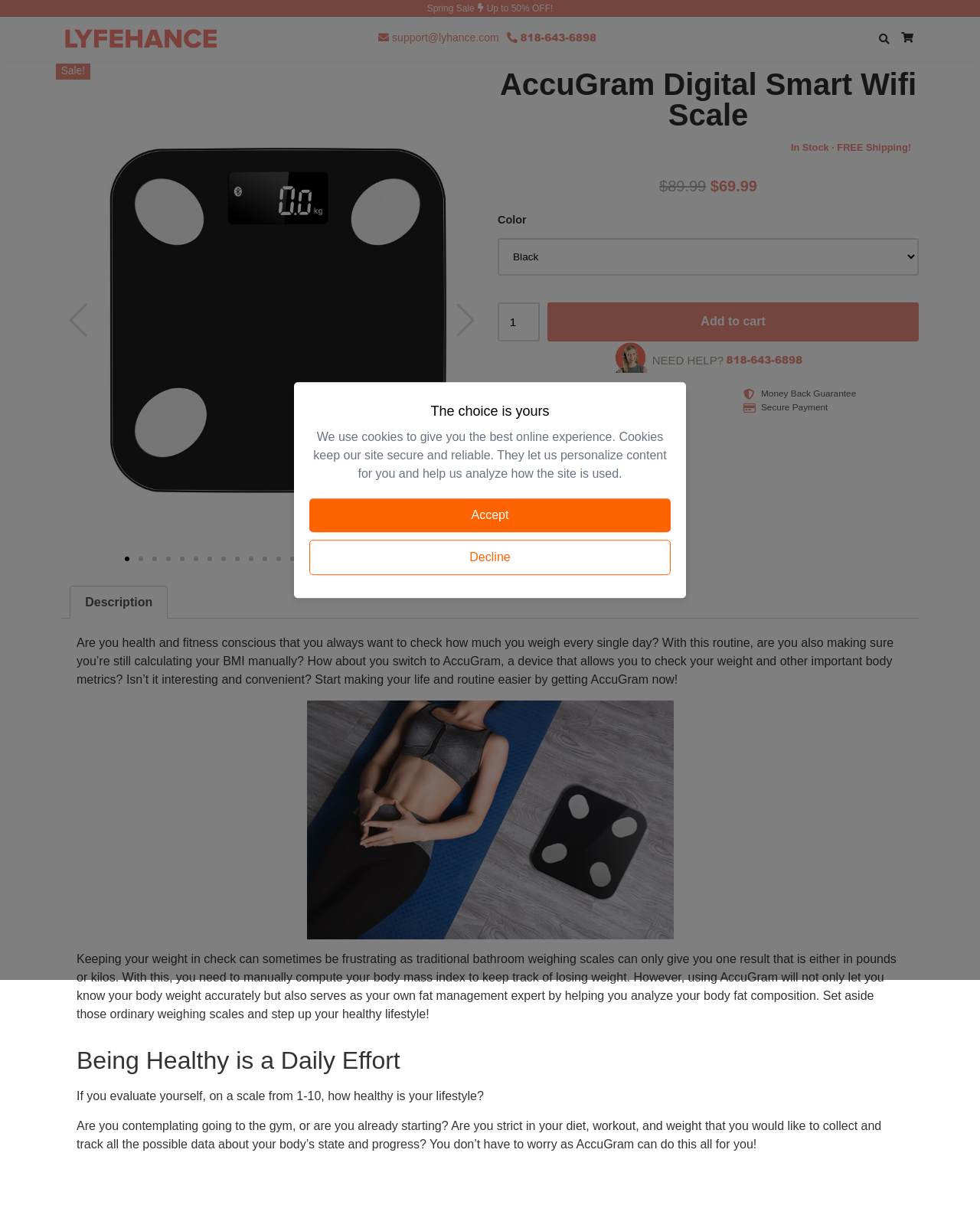What is the price of the product?
Ensure your answer is thorough and detailed.

I found the answer by looking at the insertion element with the text '$69.99' which is located near the 'Add to cart' button.